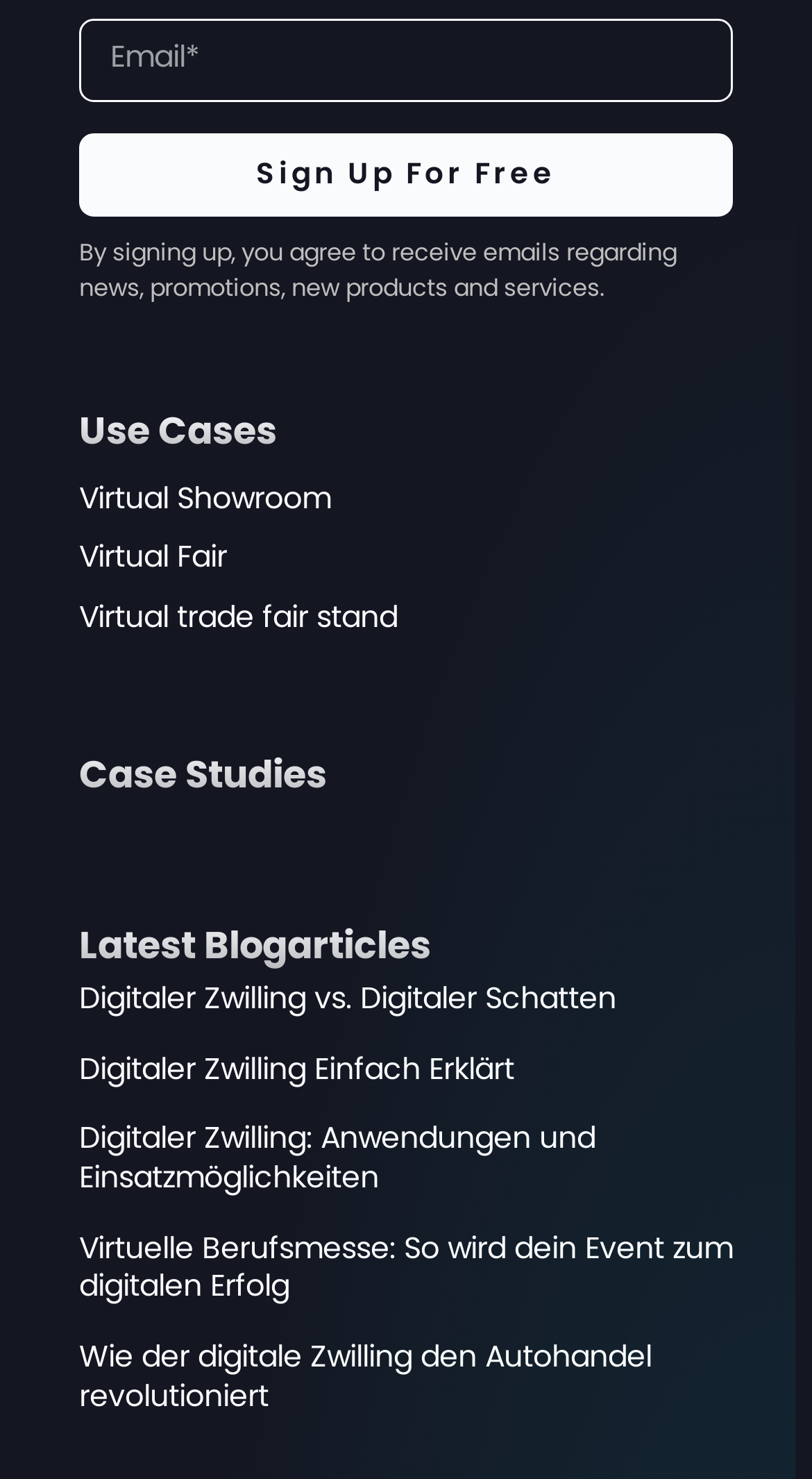Identify the bounding box coordinates of the clickable region necessary to fulfill the following instruction: "Enter email address". The bounding box coordinates should be four float numbers between 0 and 1, i.e., [left, top, right, bottom].

[0.097, 0.012, 0.903, 0.069]